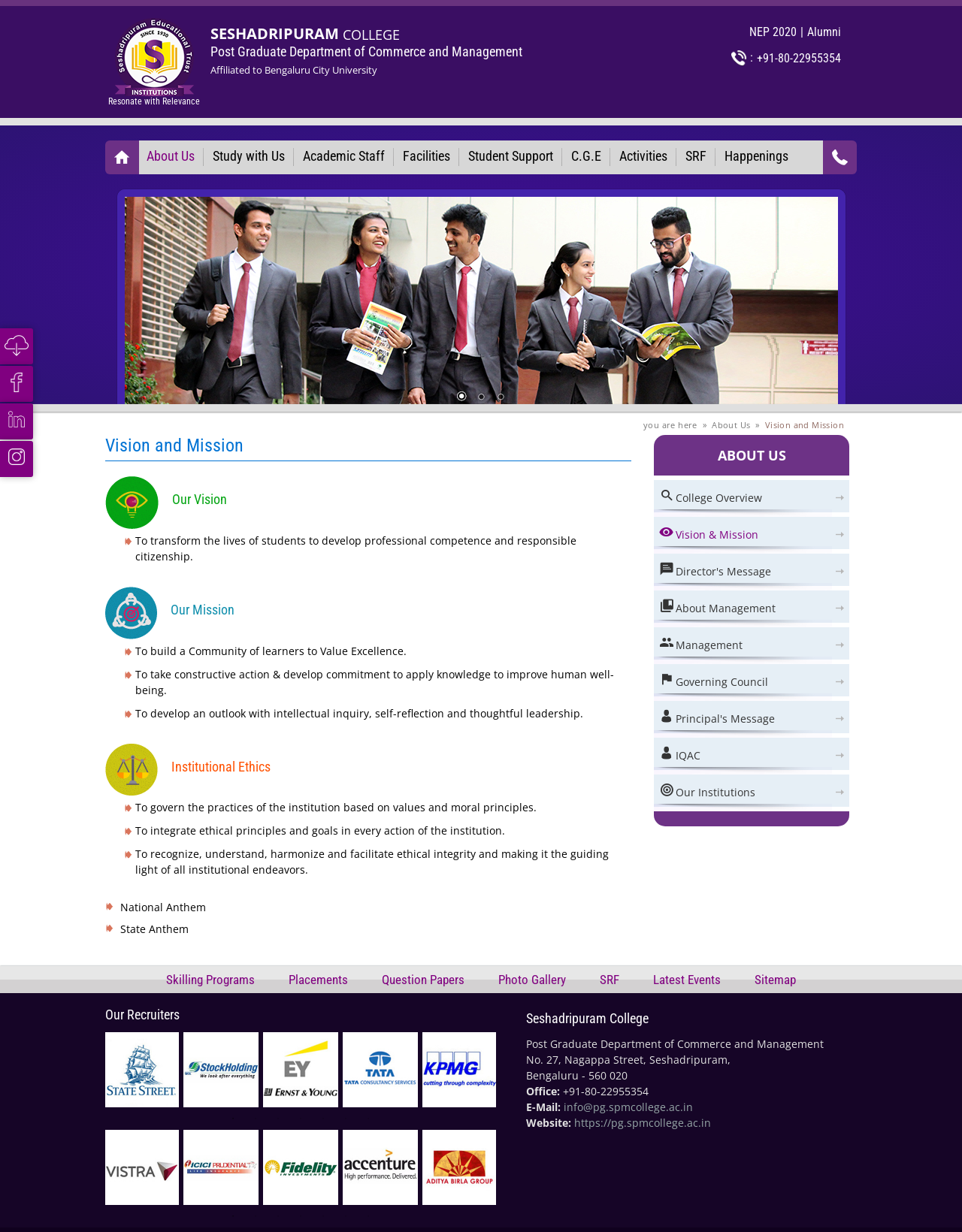Please locate the bounding box coordinates of the element that needs to be clicked to achieve the following instruction: "Click on the 'SESHADRIPURAM COLLEGE - Post Graduate Department of Commerce and Management logo' link". The coordinates should be four float numbers between 0 and 1, i.e., [left, top, right, bottom].

[0.109, 0.014, 0.211, 0.087]